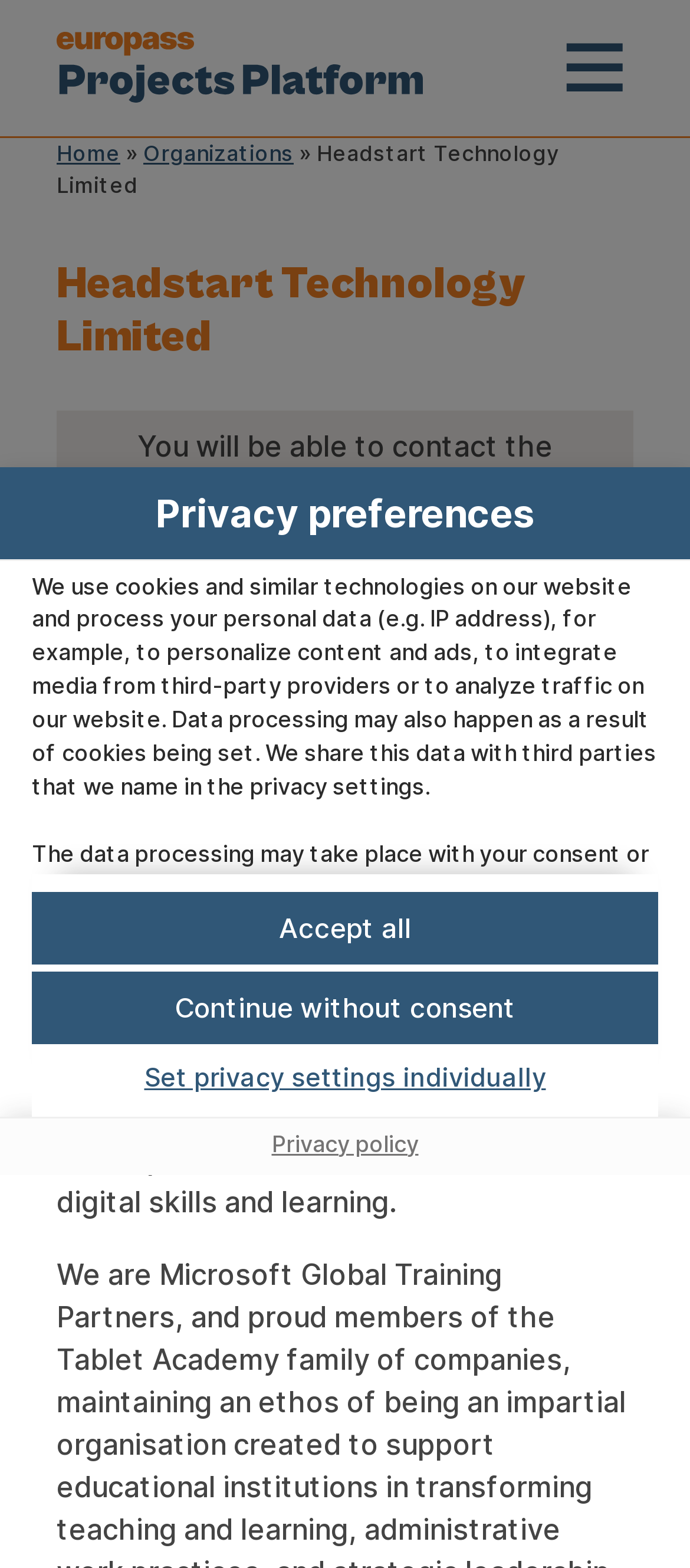What type of data is processed on the website?
Using the information from the image, give a concise answer in one word or a short phrase.

Personal data